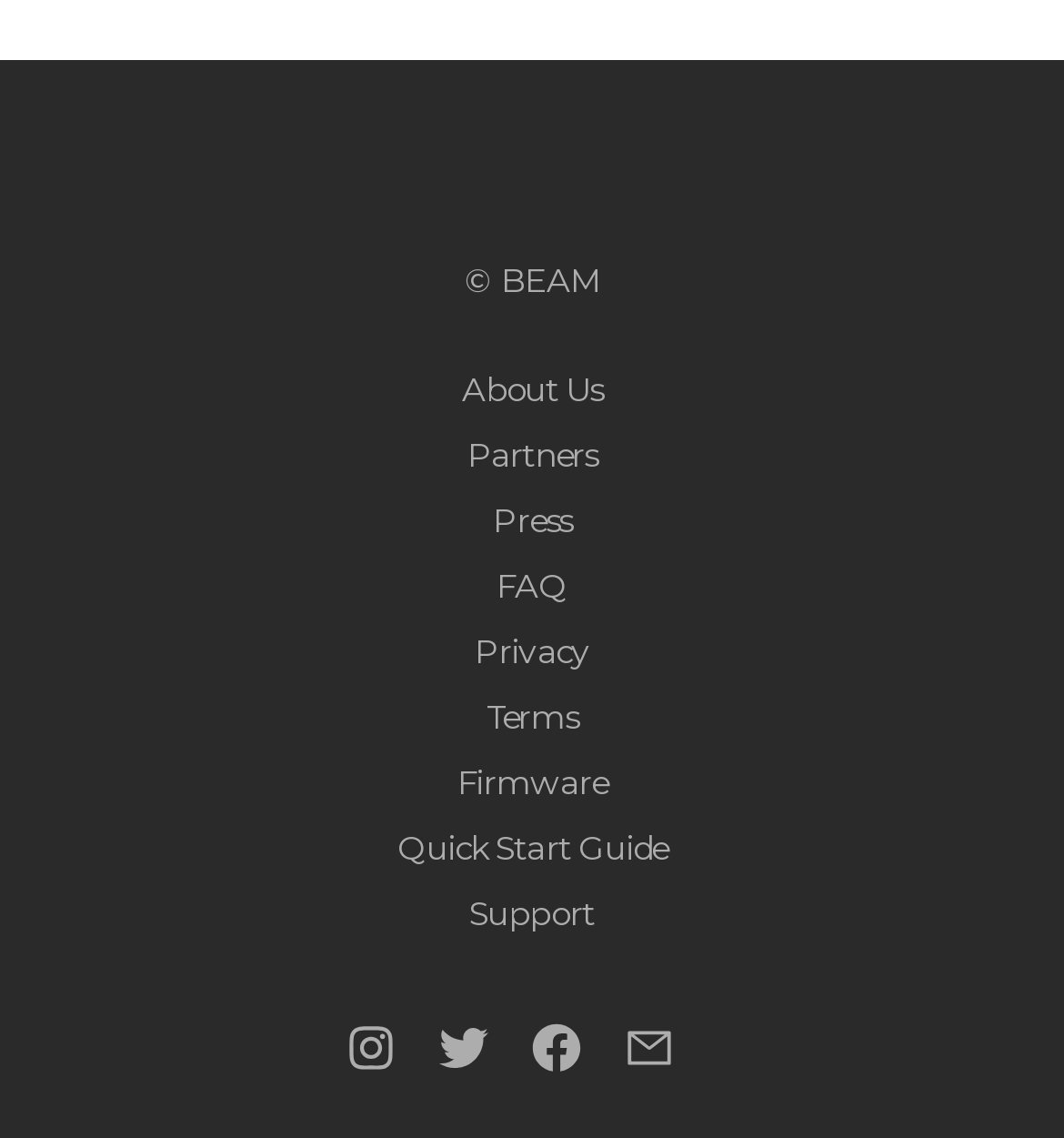What is the copyright information of the website?
Look at the image and provide a short answer using one word or a phrase.

© BEAM